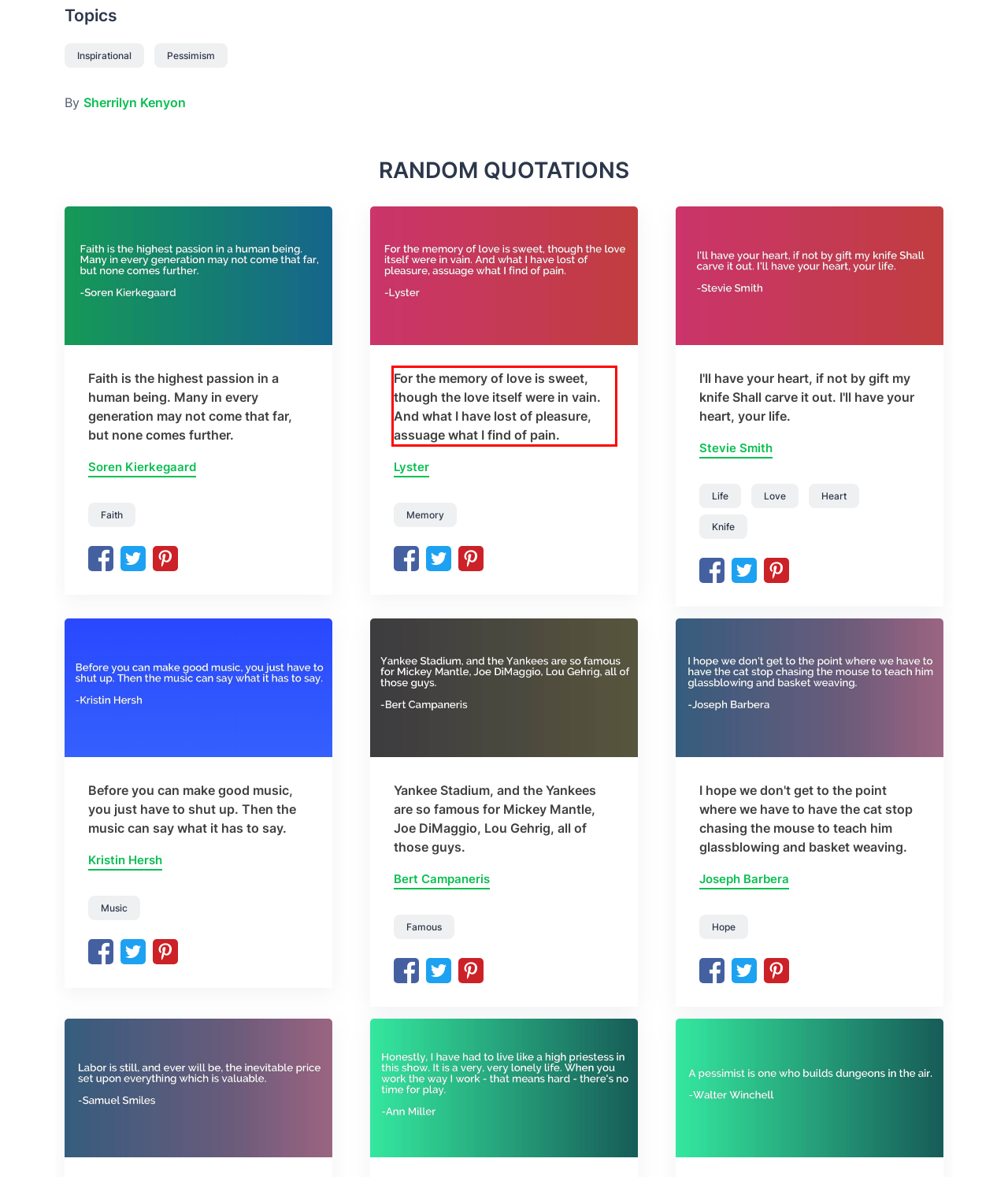Given a screenshot of a webpage containing a red rectangle bounding box, extract and provide the text content found within the red bounding box.

For the memory of love is sweet, though the love itself were in vain. And what I have lost of pleasure, assuage what I find of pain.